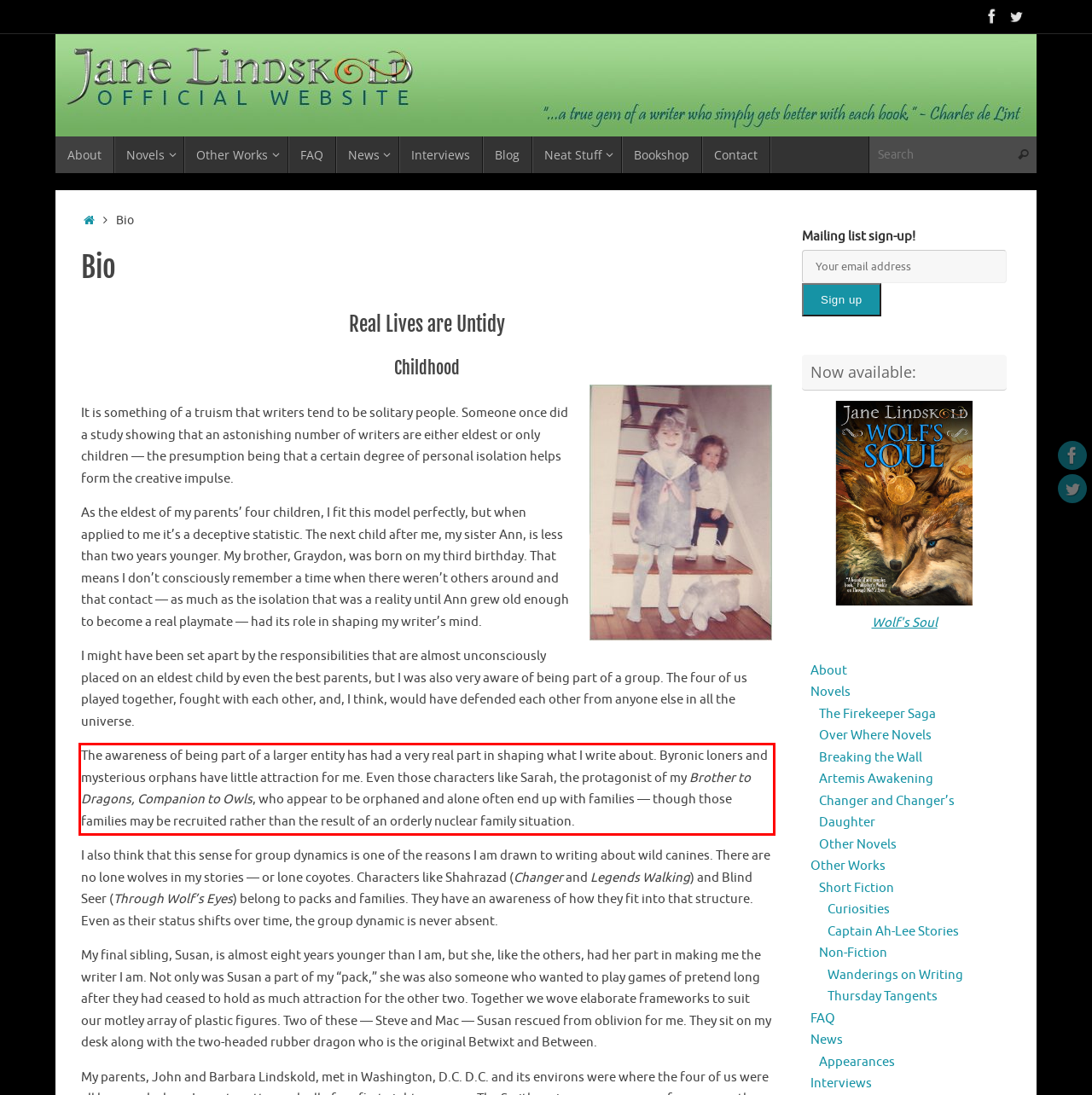Analyze the webpage screenshot and use OCR to recognize the text content in the red bounding box.

The awareness of being part of a larger entity has had a very real part in shaping what I write about. Byronic loners and mysterious orphans have little attraction for me. Even those characters like Sarah, the protagonist of my Brother to Dragons, Companion to Owls, who appear to be orphaned and alone often end up with families — though those families may be recruited rather than the result of an orderly nuclear family situation.